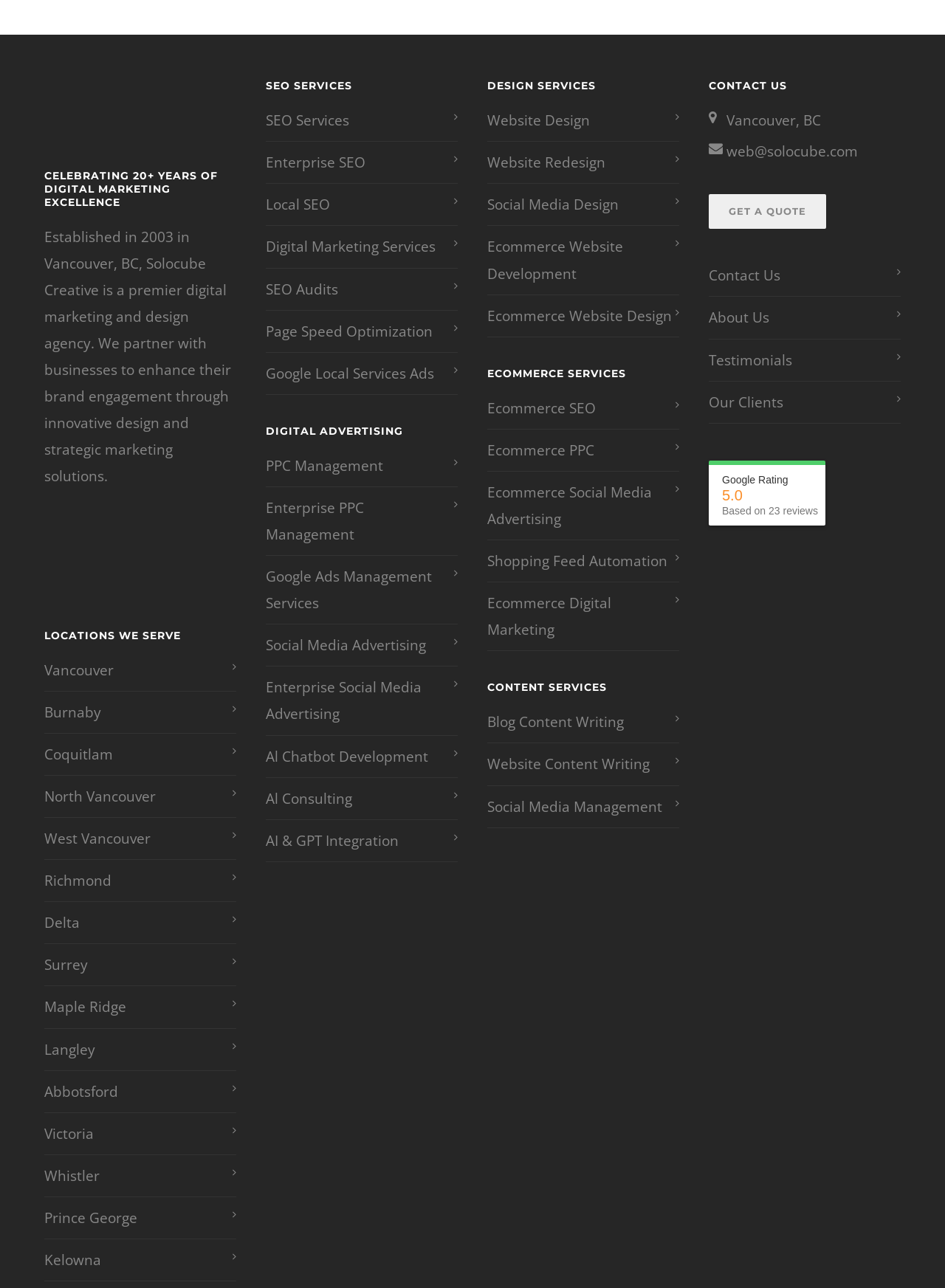Determine the coordinates of the bounding box for the clickable area needed to execute this instruction: "Get a quote from Solocube Creative".

[0.75, 0.151, 0.874, 0.178]